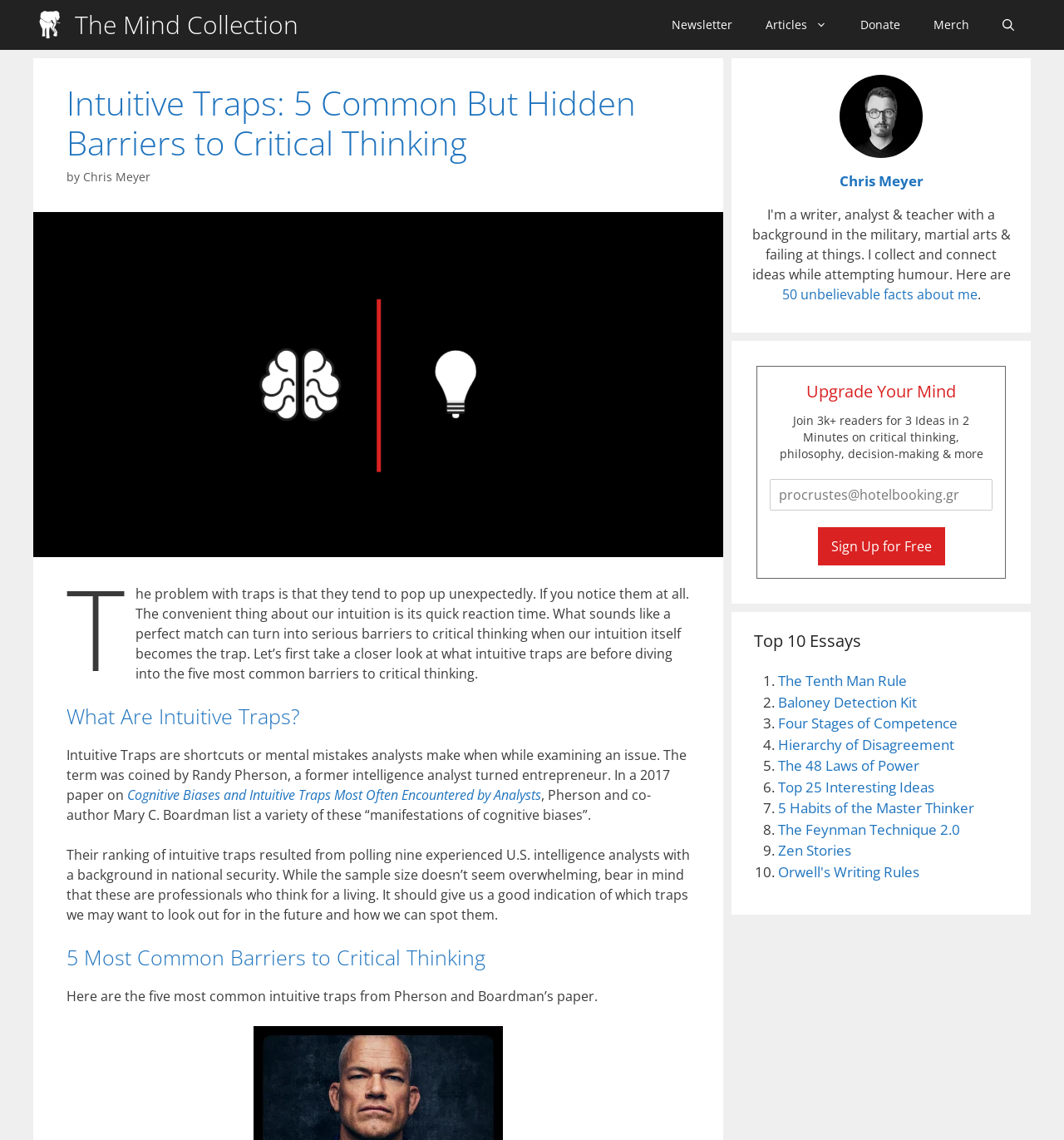Determine the bounding box coordinates of the region to click in order to accomplish the following instruction: "Click on the 'The Mind Collection' link". Provide the coordinates as four float numbers between 0 and 1, specifically [left, top, right, bottom].

[0.031, 0.0, 0.062, 0.044]